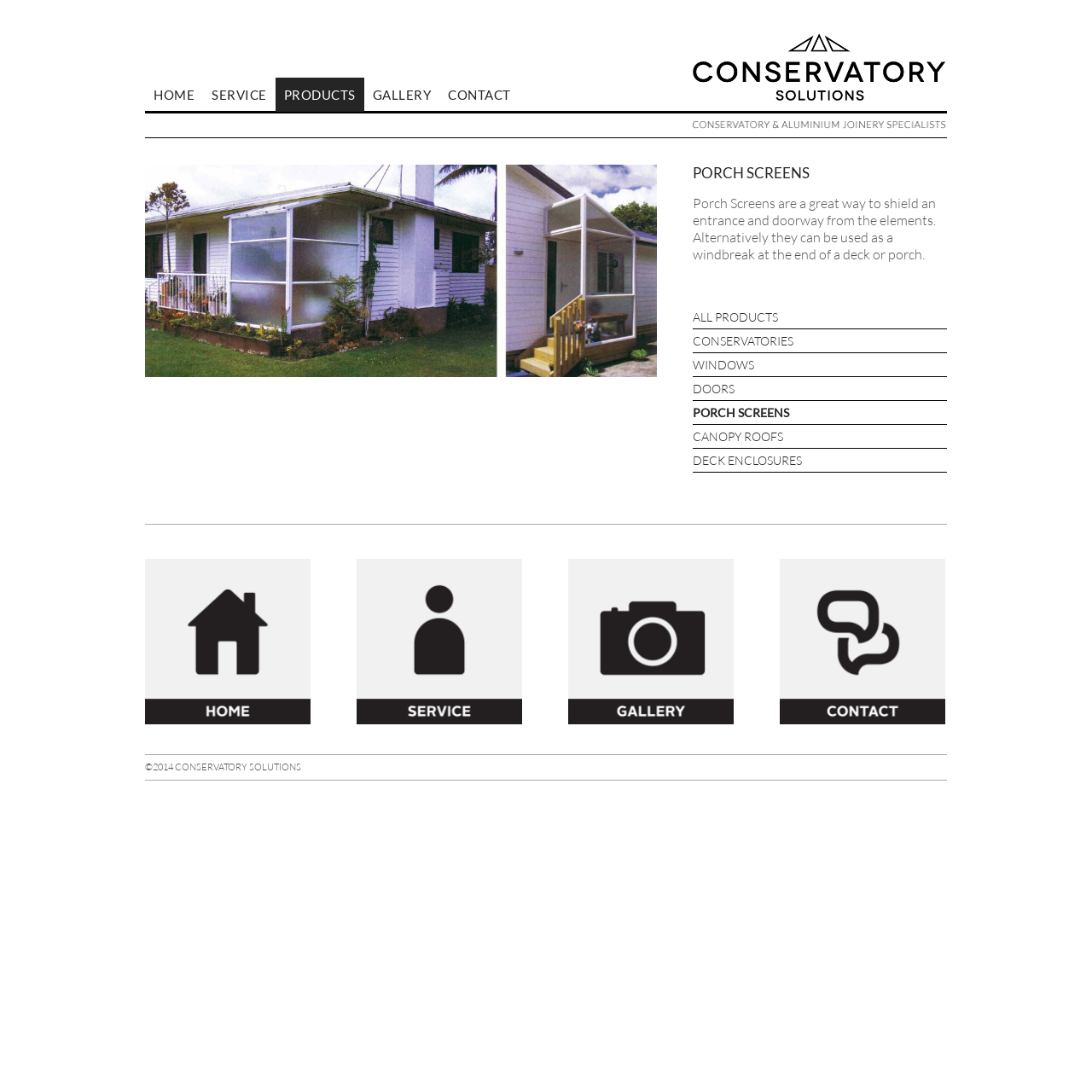Find the bounding box coordinates for the area that must be clicked to perform this action: "View PORCH SCREENS information".

[0.634, 0.151, 0.867, 0.166]